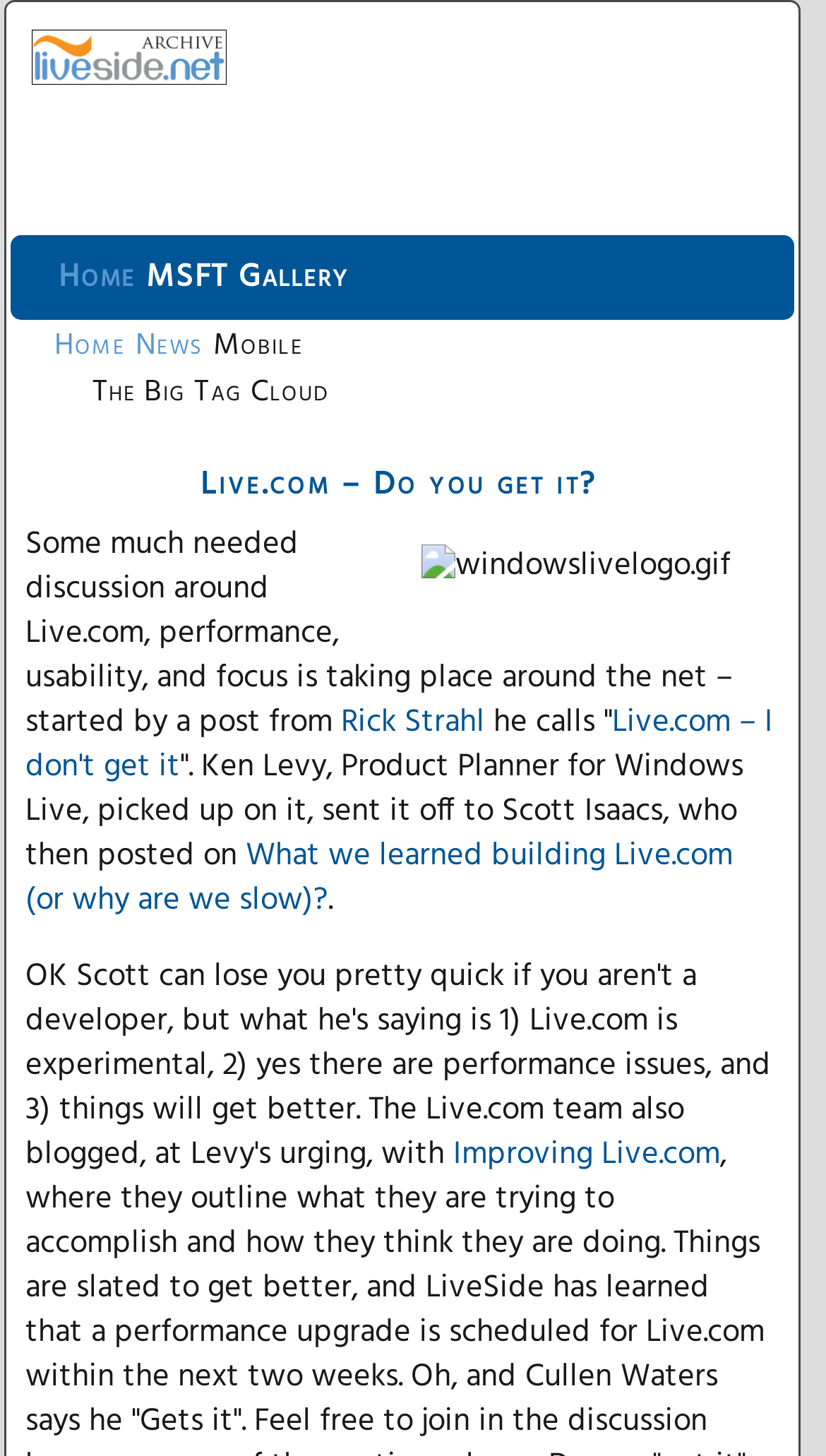How many paragraphs of text are on the webpage?
Give a one-word or short-phrase answer derived from the screenshot.

3